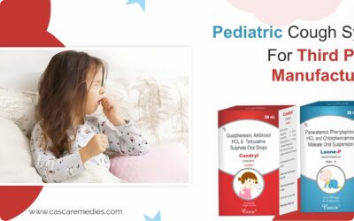What is on the right side of the image?
Based on the screenshot, give a detailed explanation to answer the question.

On the right side of the image, there are two product boxes prominently displayed, which advertise 'Pediatric Cough Syrups' for third-party manufacturing, showcasing active ingredients and branding, highlighting the importance of these products in providing effective cough relief for children.